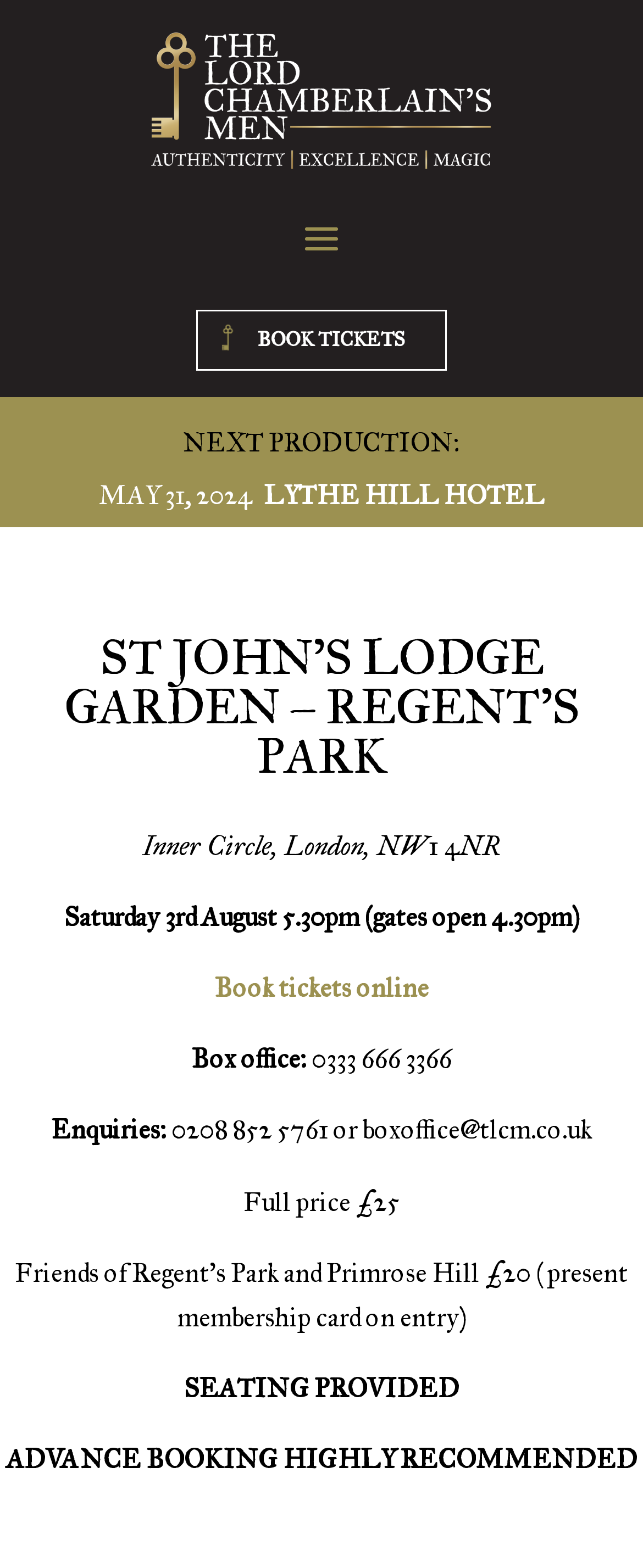Is seating provided?
Using the information presented in the image, please offer a detailed response to the question.

I found the answer by looking at the section listing event details and found the statement 'SEATING PROVIDED' which indicates that seating is provided.